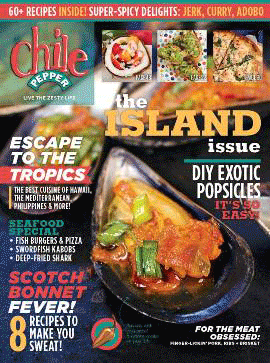Use the information in the screenshot to answer the question comprehensively: What type of recipes are described as 'simple to make'?

The magazine describes exotic popsicle recipes as 'simple to make', embodying a lively and adventurous culinary spirit.